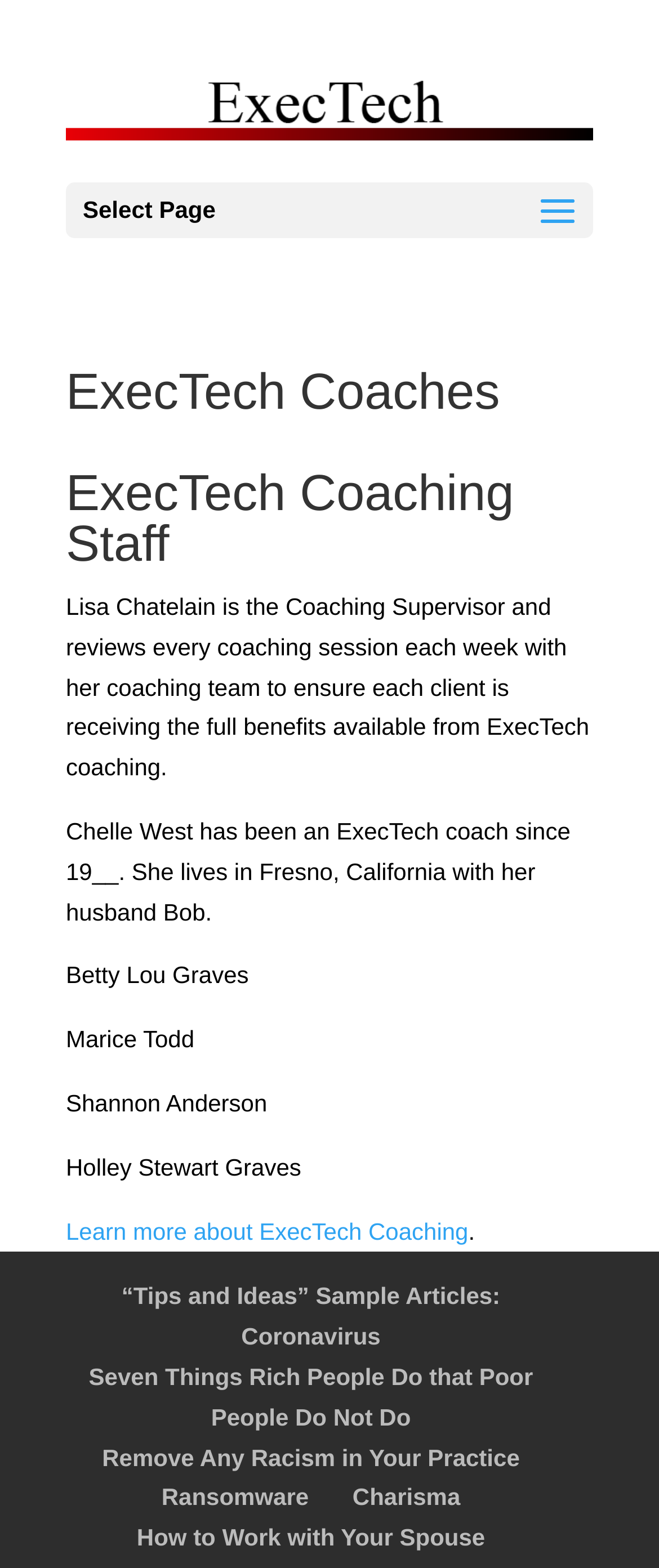Determine the bounding box coordinates of the clickable region to carry out the instruction: "Check out Charisma".

[0.535, 0.946, 0.699, 0.963]